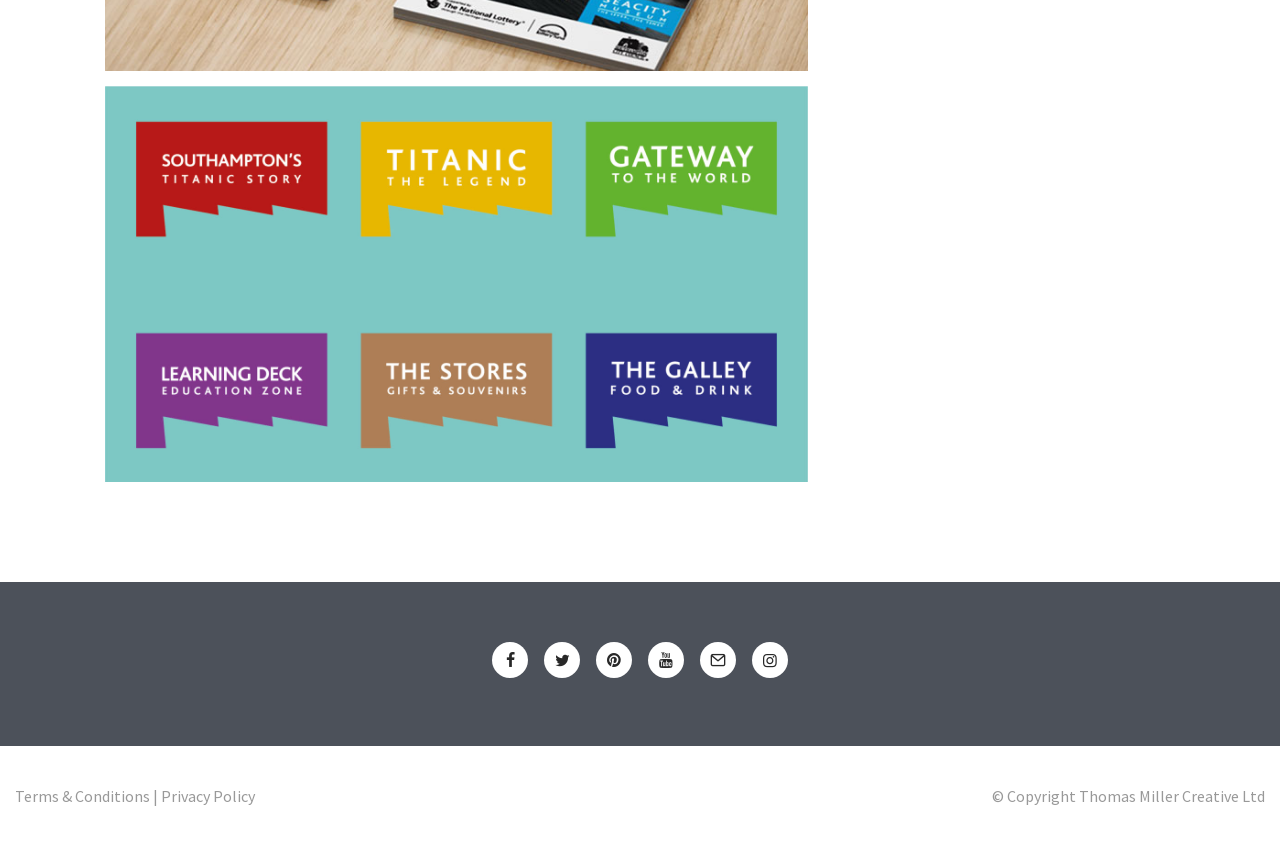Provide the bounding box coordinates of the HTML element described by the text: "Terms & Conditions".

[0.012, 0.929, 0.117, 0.953]